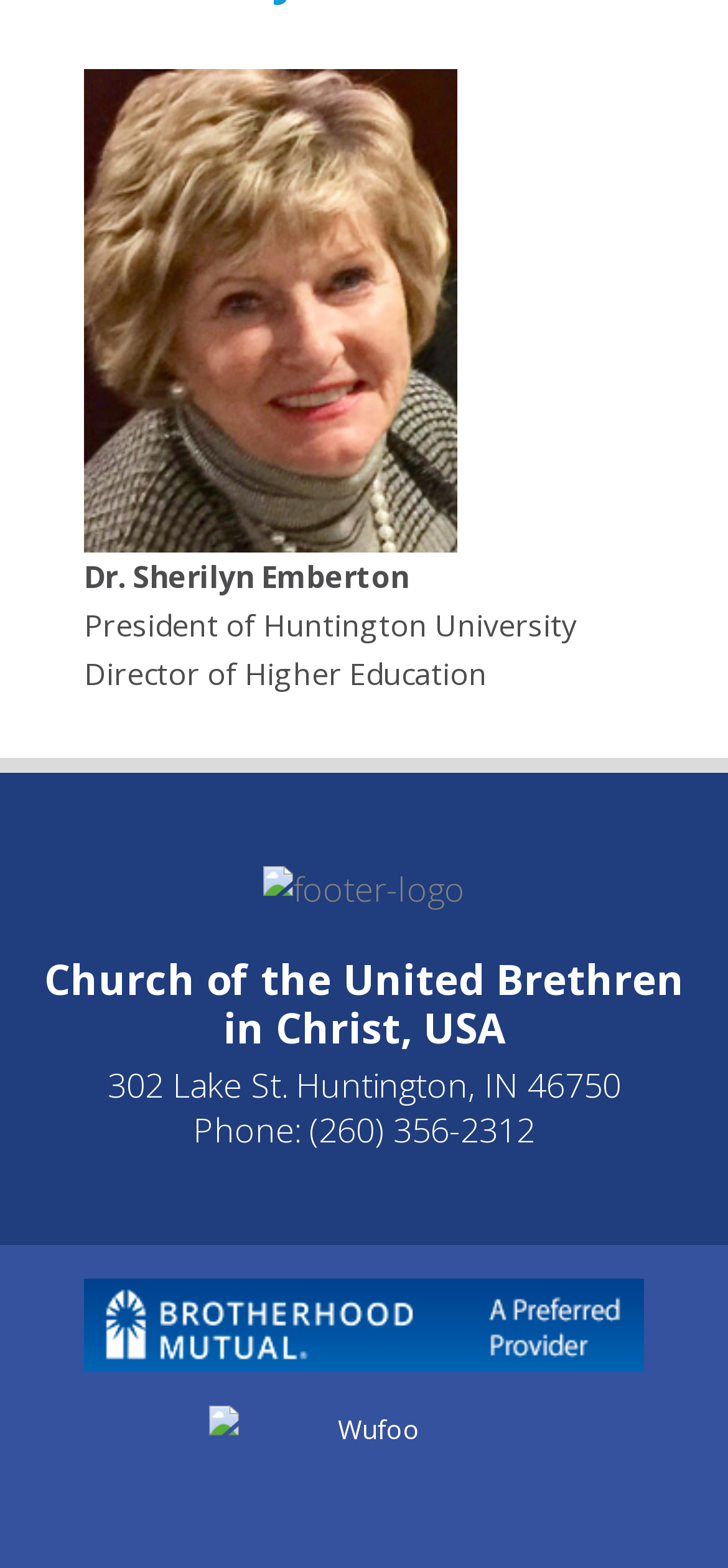Can you look at the image and give a comprehensive answer to the question:
What organizations are linked in the footer?

In the footer section of the webpage, there are links to three organizations: Church of the United Brethren in Christ, USA, Brotherhood Mutual Insurance Company, and Wufoo, which are indicated by their respective logos and text.